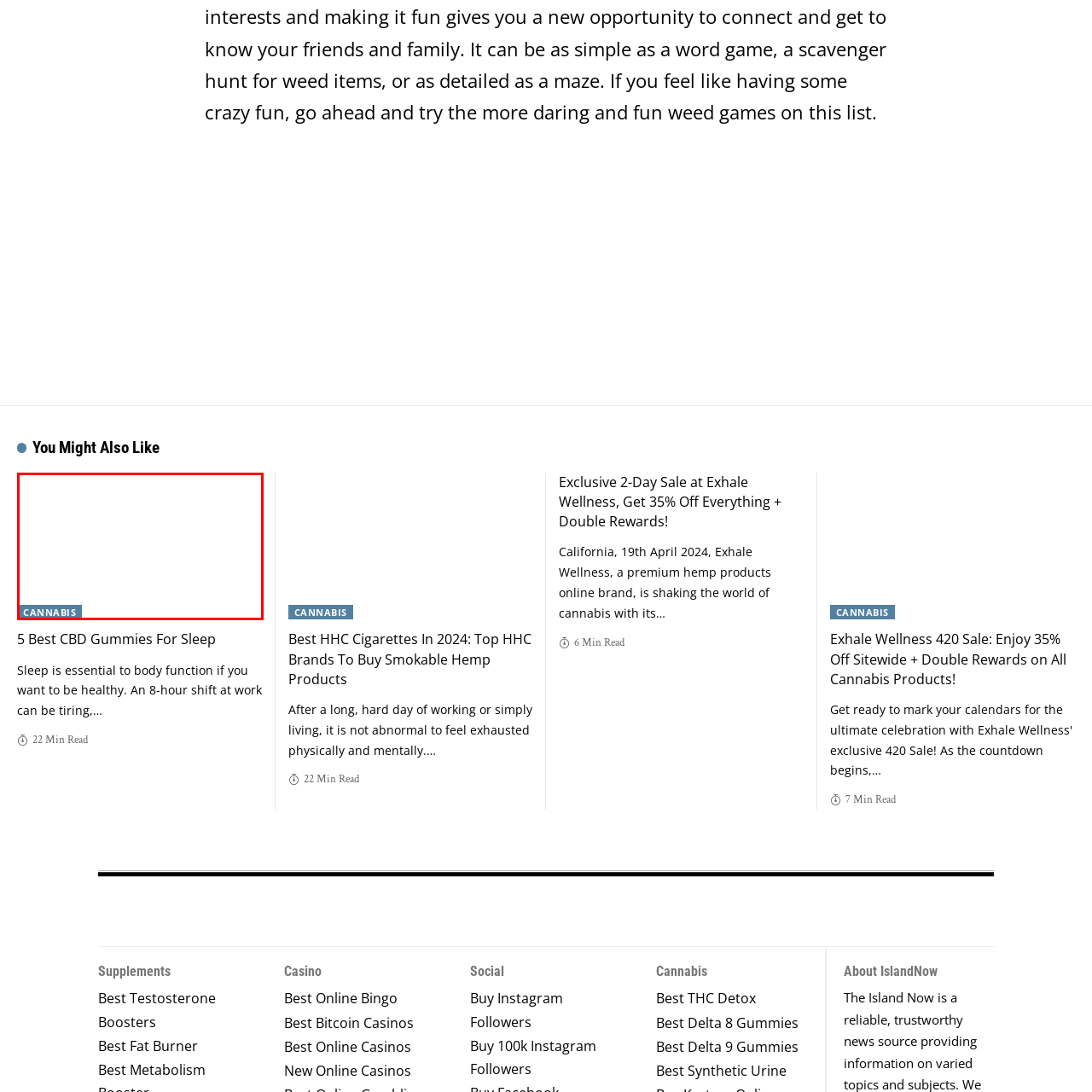Elaborate on the image contained within the red outline, providing as much detail as possible.

The image features a stylized graphical representation of text reading "CANNABIS," displayed prominently at the bottom left. The text is designed in a bold, uppercase font against a light background, creating a striking contrast that draws attention. This image is likely part of a promotional or informational context related to cannabis, emphasizing its relevance in current discussions or trends surrounding cannabis products or culture.